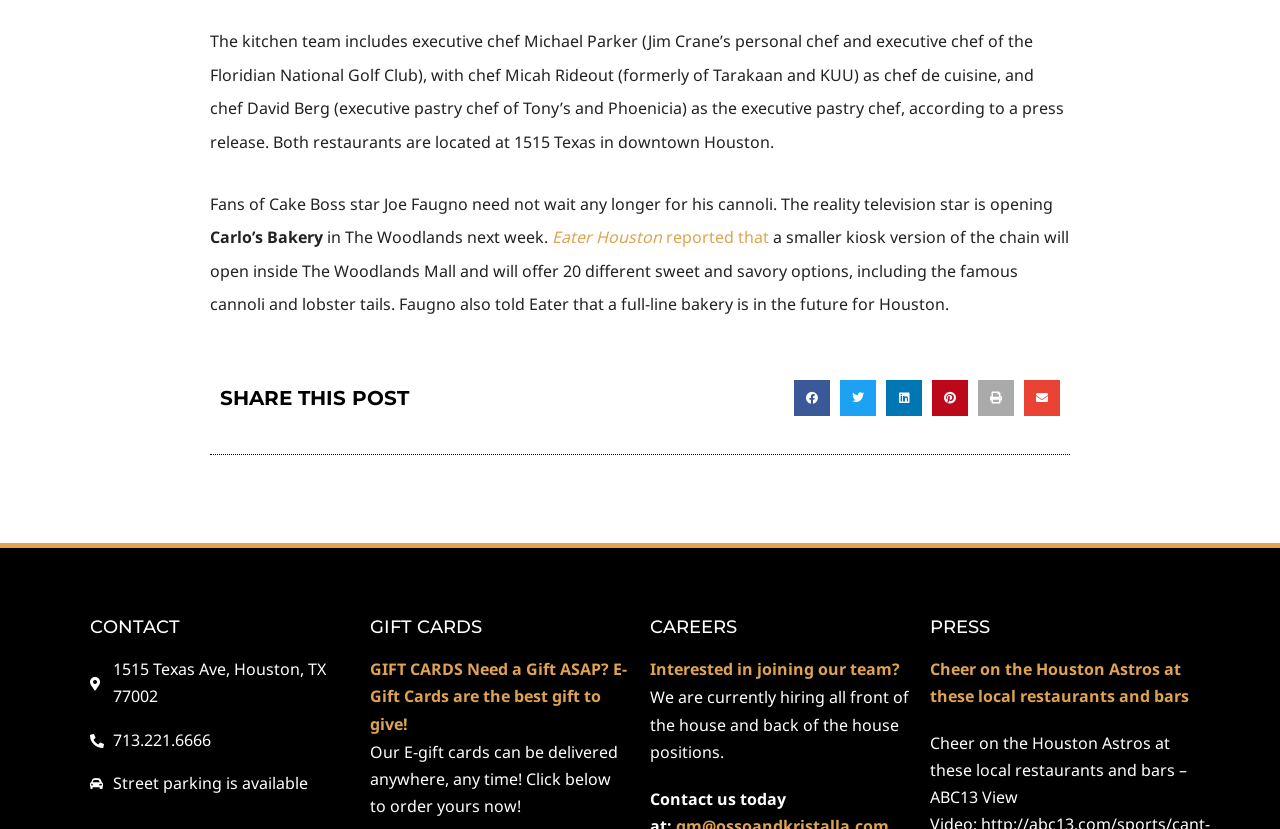What is the name of the bakery opening in The Woodlands?
Refer to the image and provide a thorough answer to the question.

The question is asking about the name of the bakery mentioned in the text. By reading the text, we can find the answer in the sentence 'Fans of Cake Boss star Joe Faugno need not wait any longer for his cannoli. The reality television star is opening Carlo’s Bakery in The Woodlands next week.'